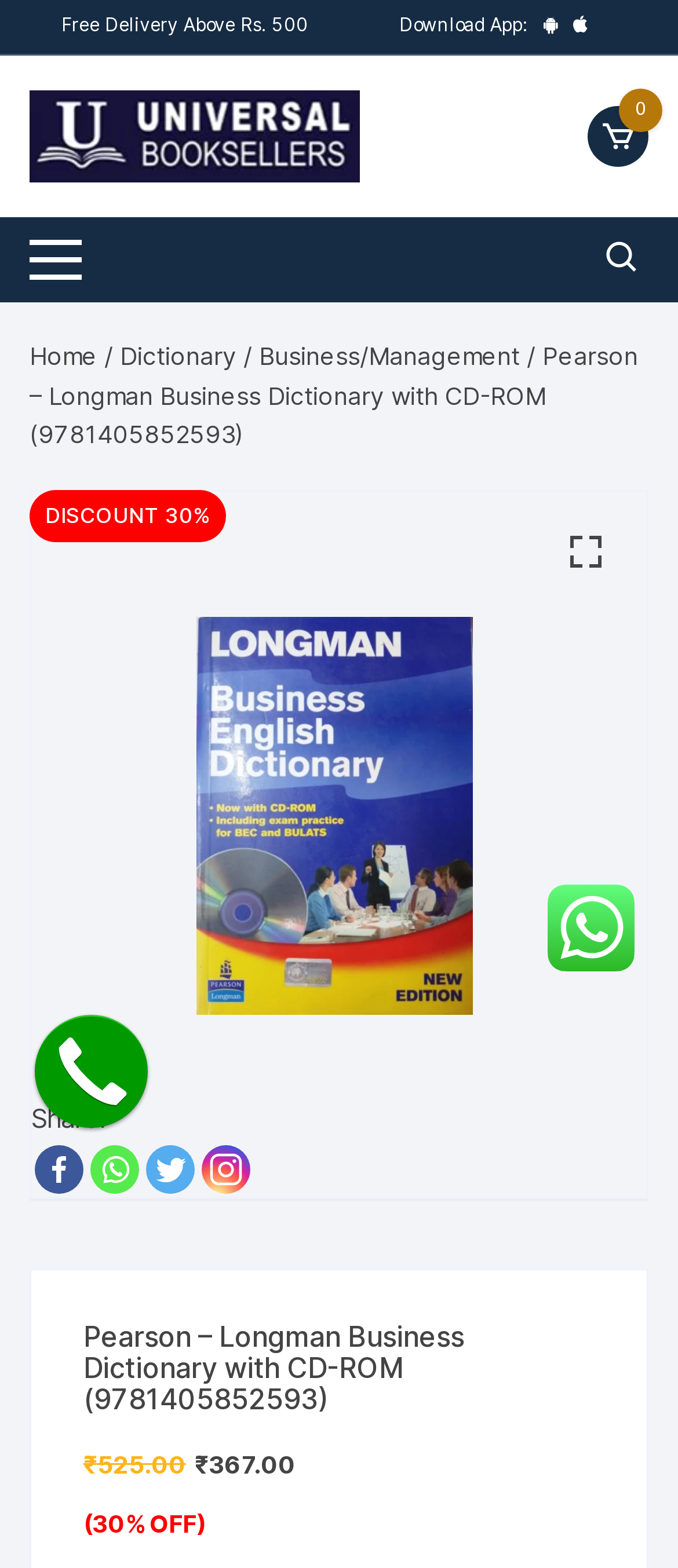Could you specify the bounding box coordinates for the clickable section to complete the following instruction: "Click on the 'PUBLICĂ COMENTARIUL' button"?

None